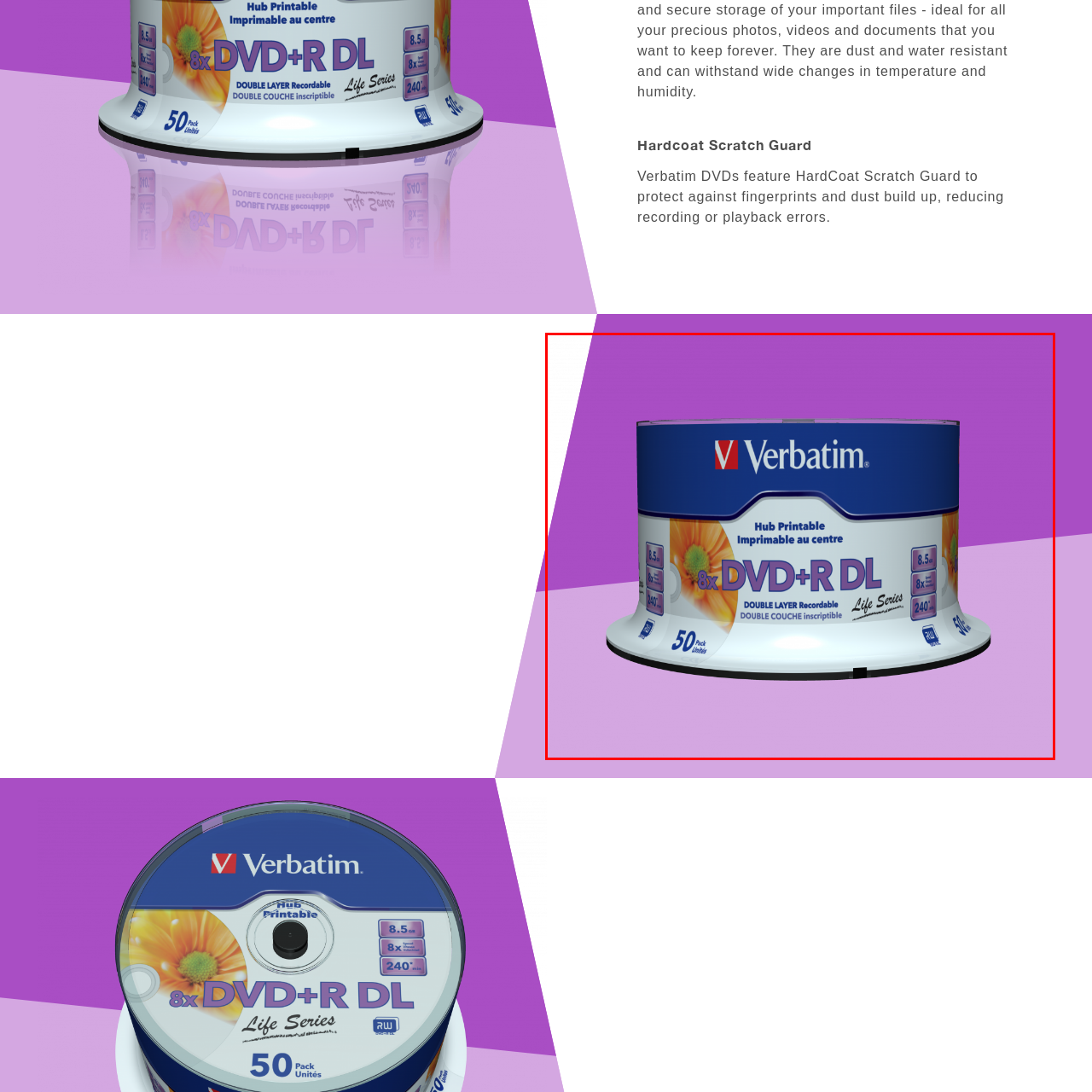What is the capacity of each DVD+R DL disc?
Carefully examine the content inside the red bounding box and give a detailed response based on what you observe.

The label on the packaging highlights that the discs are double layer recordable, with a capacity of 8.5GB, which means each disc can store up to 8.5 gigabytes of data.